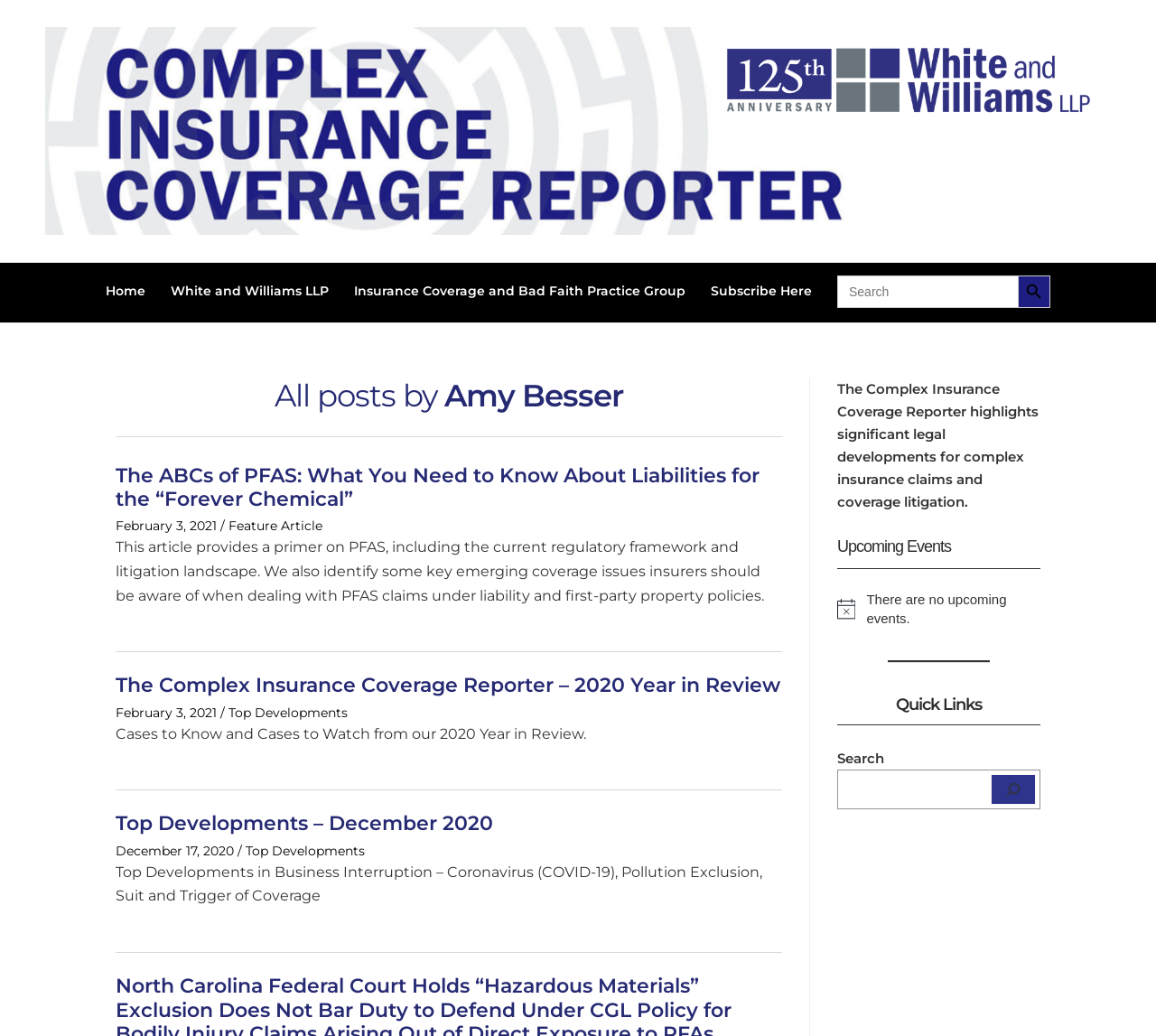Predict the bounding box of the UI element that fits this description: "February 3, 2021".

[0.1, 0.68, 0.188, 0.696]